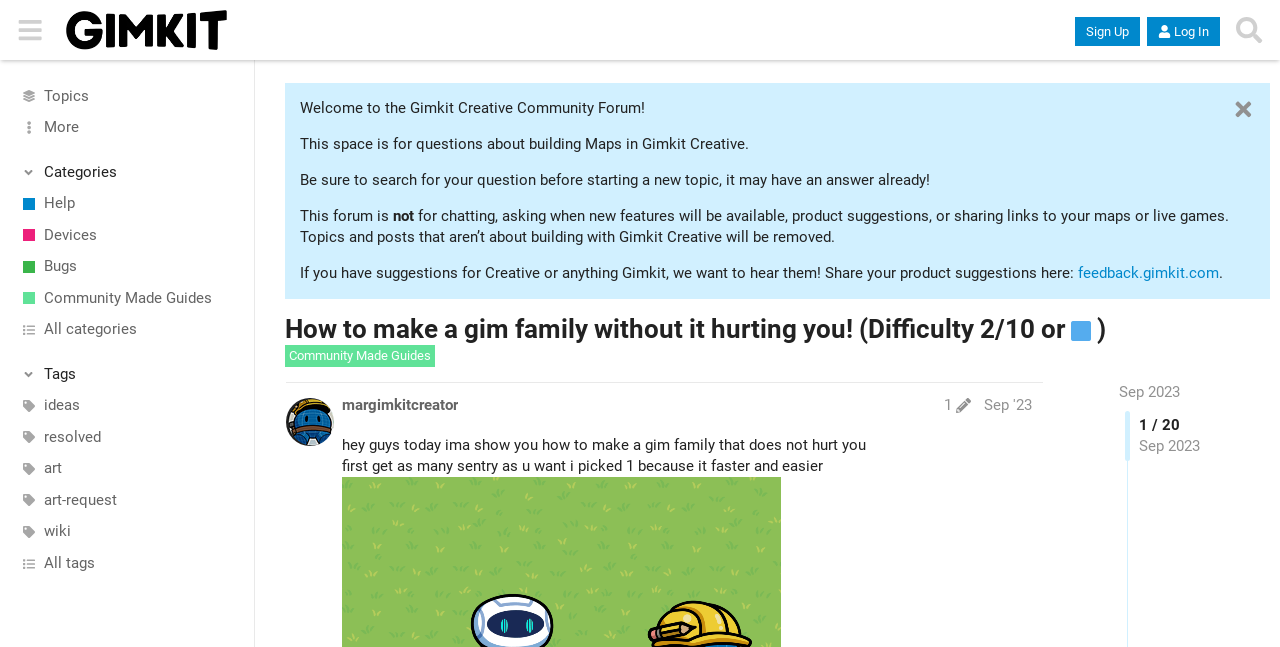Find the UI element described as: "title="Hide sidebar"" and predict its bounding box coordinates. Ensure the coordinates are four float numbers between 0 and 1, [left, top, right, bottom].

[0.008, 0.015, 0.04, 0.078]